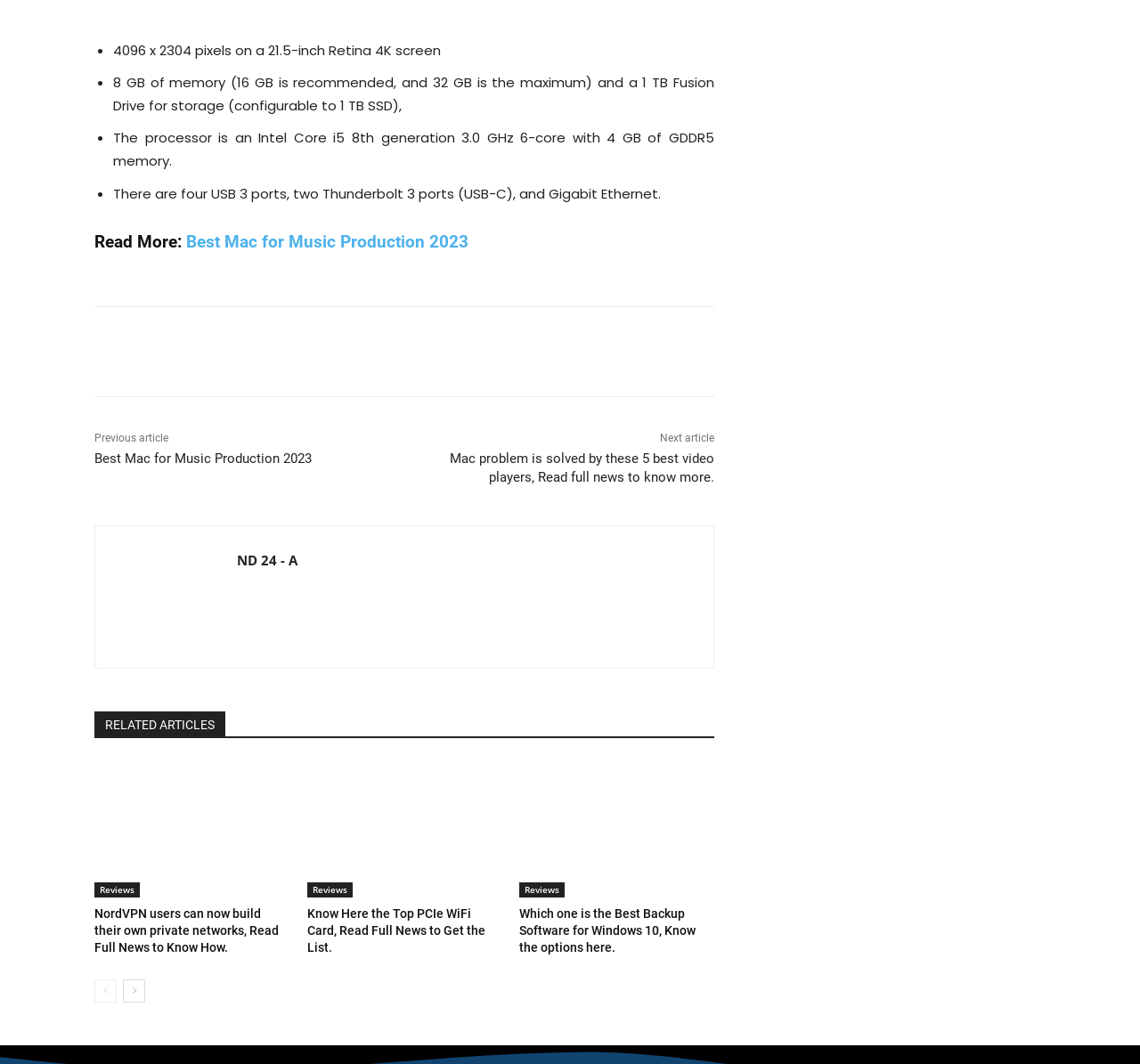Identify the bounding box coordinates of the area you need to click to perform the following instruction: "Read the previous article".

[0.083, 0.423, 0.273, 0.438]